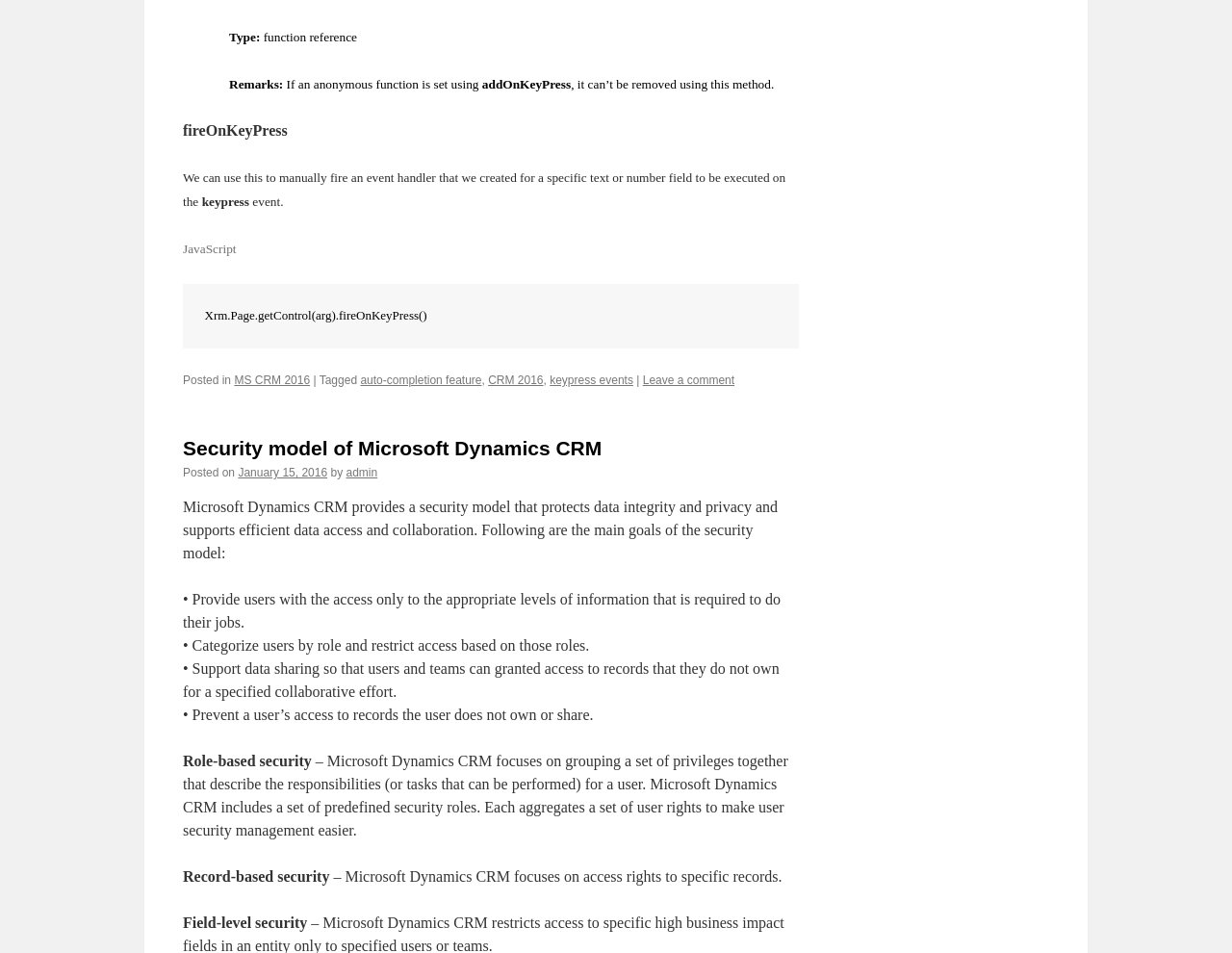What is role-based security in Microsoft Dynamics CRM?
Answer the question with as much detail as you can, using the image as a reference.

Role-based security in Microsoft Dynamics CRM is a way of grouping a set of privileges together that describe the responsibilities or tasks that can be performed by a user. Microsoft Dynamics CRM includes a set of predefined security roles, each aggregating a set of user rights to make user security management easier.